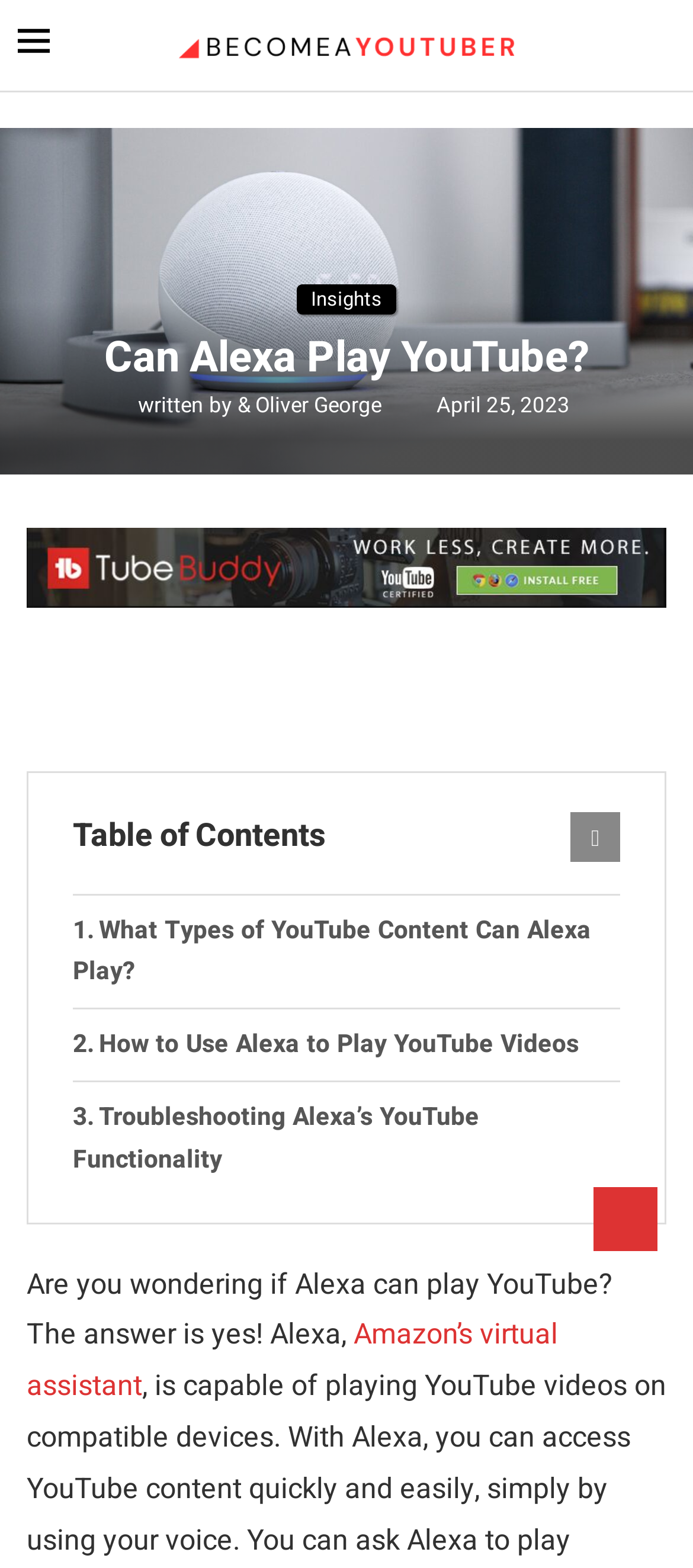Using the format (top-left x, top-left y, bottom-right x, bottom-right y), and given the element description, identify the bounding box coordinates within the screenshot: parent_node: Insights

[0.0, 0.082, 1.0, 0.303]